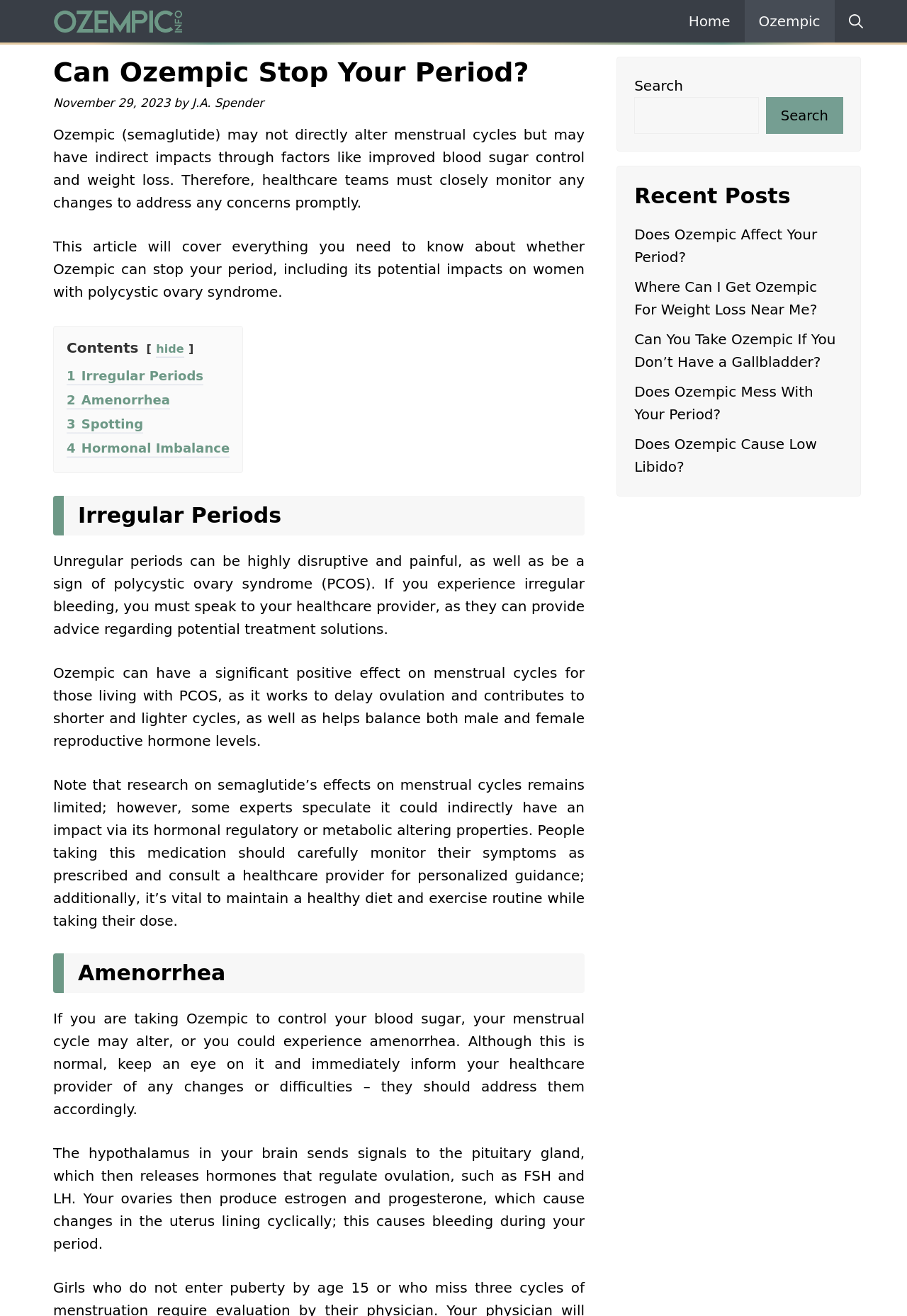Determine the bounding box coordinates of the region I should click to achieve the following instruction: "Search for a topic". Ensure the bounding box coordinates are four float numbers between 0 and 1, i.e., [left, top, right, bottom].

[0.699, 0.074, 0.837, 0.102]